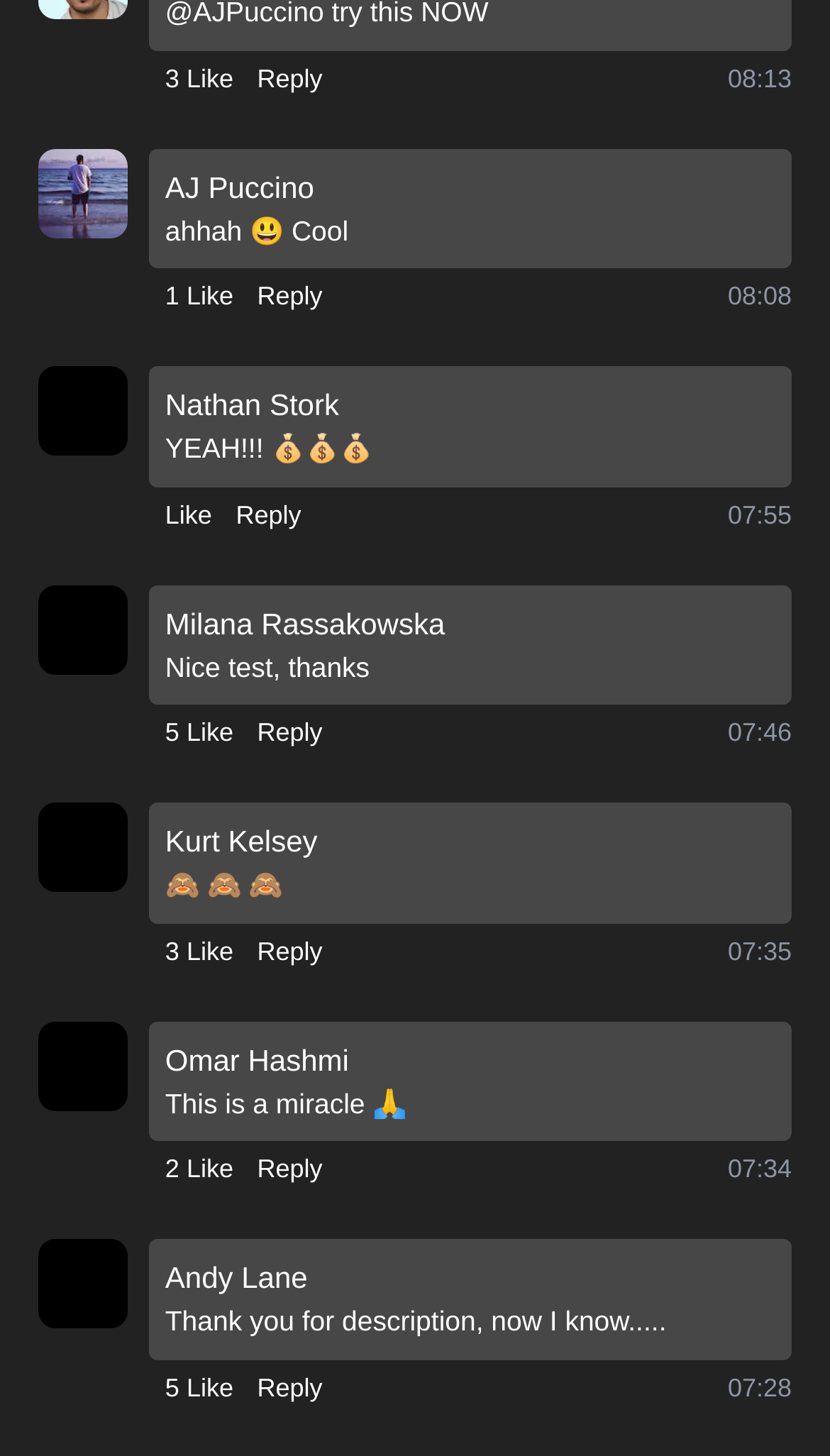Locate the bounding box coordinates of the element to click to perform the following action: 'Like a message'. The coordinates should be given as four float values between 0 and 1, in the form of [left, top, right, bottom].

[0.199, 0.49, 0.281, 0.516]